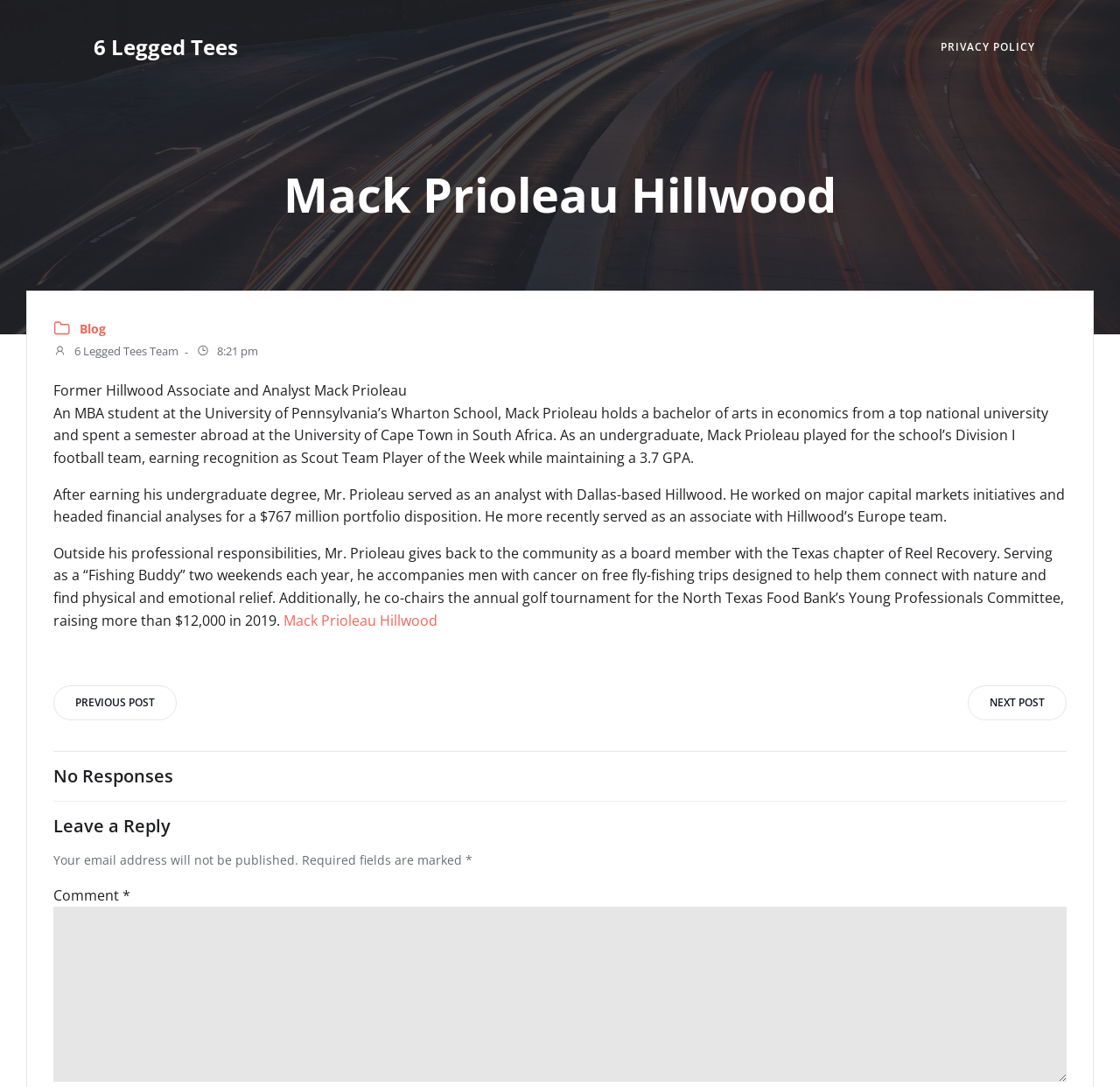Give a one-word or short-phrase answer to the following question: 
What is the name of the school where Mack Prioleau played Division I football?

University